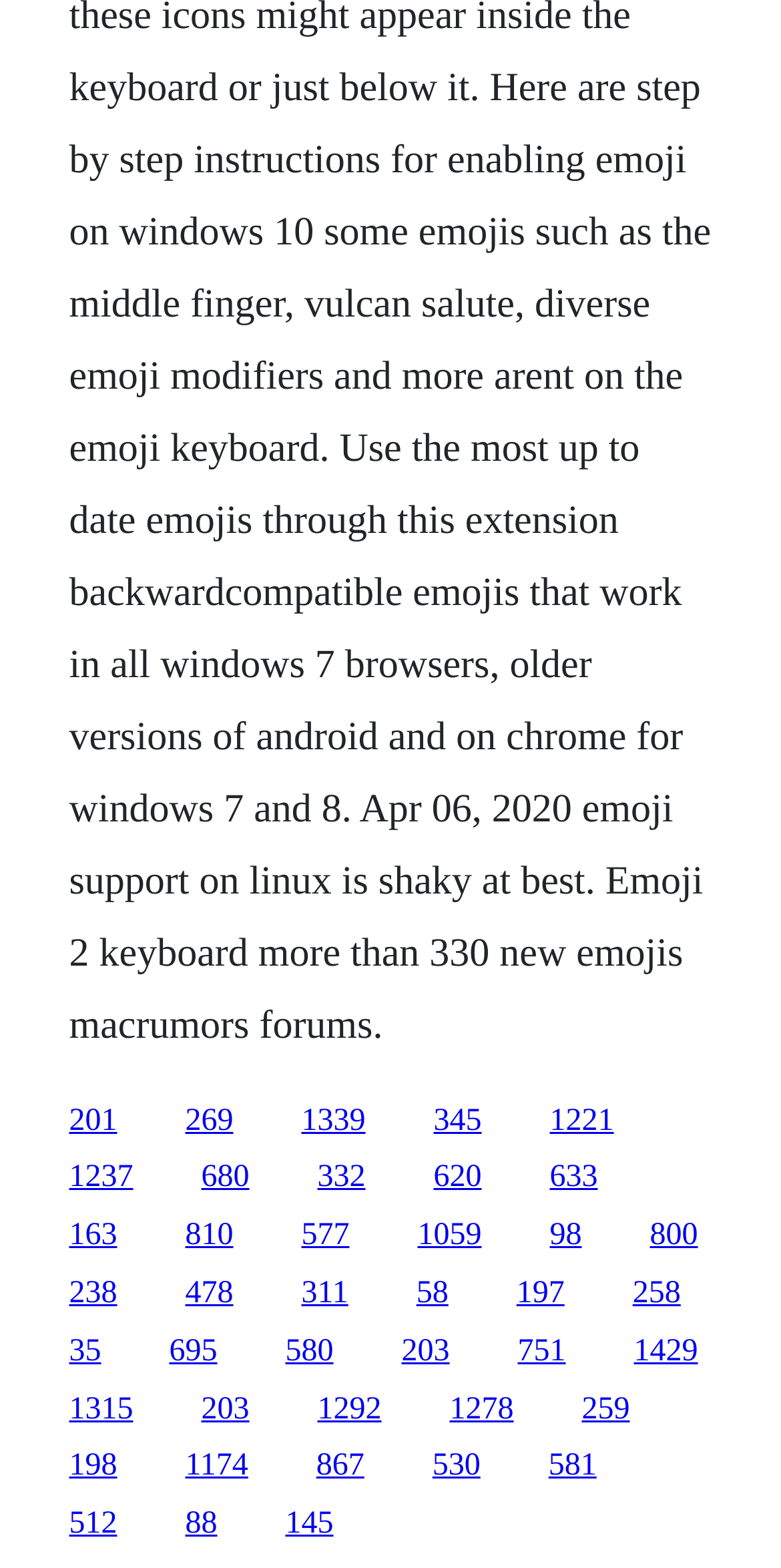Answer the question using only a single word or phrase: 
What is the horizontal position of the last link?

0.088